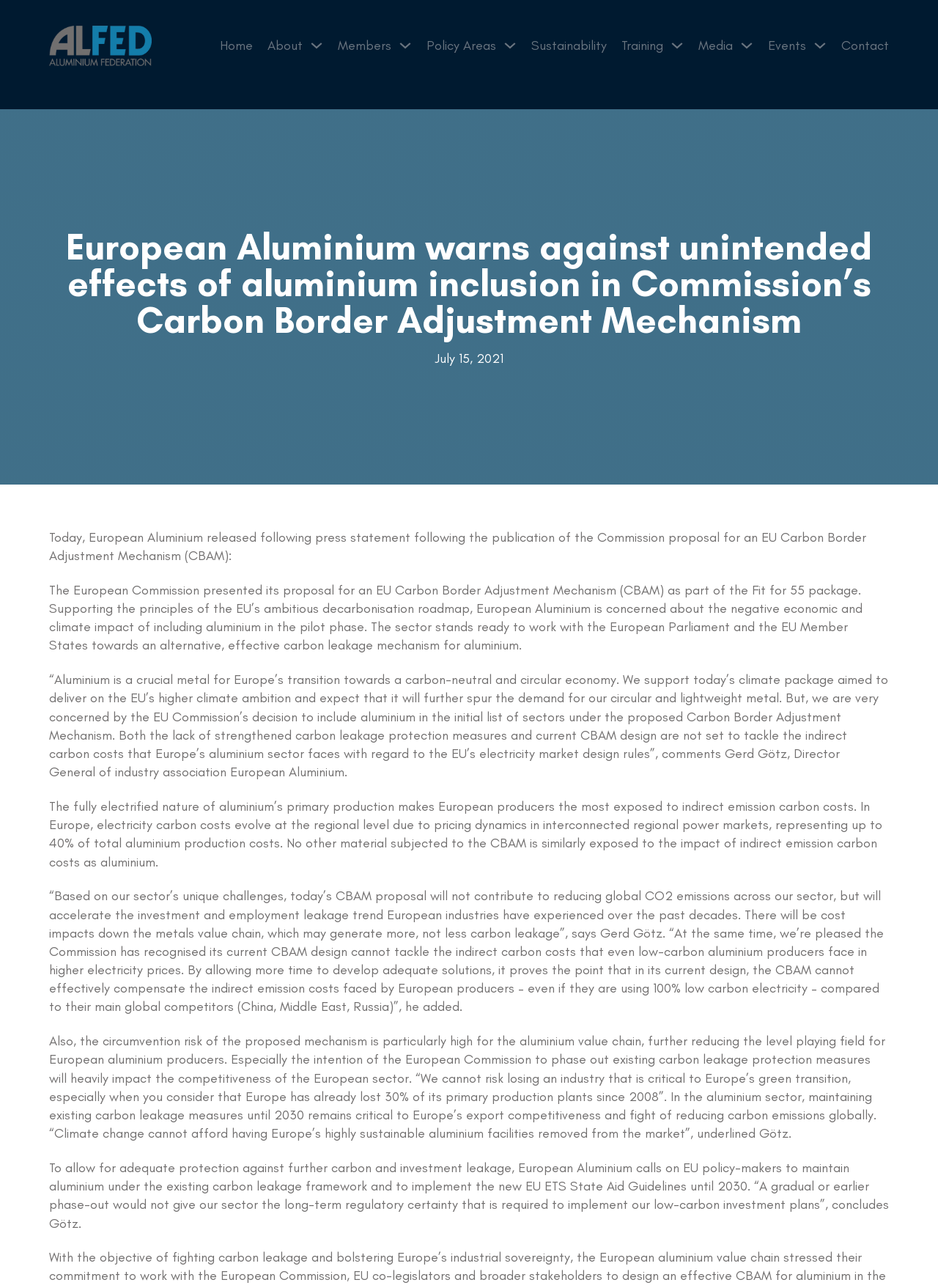What is the date of the press statement?
Refer to the image and answer the question using a single word or phrase.

July 15, 2021